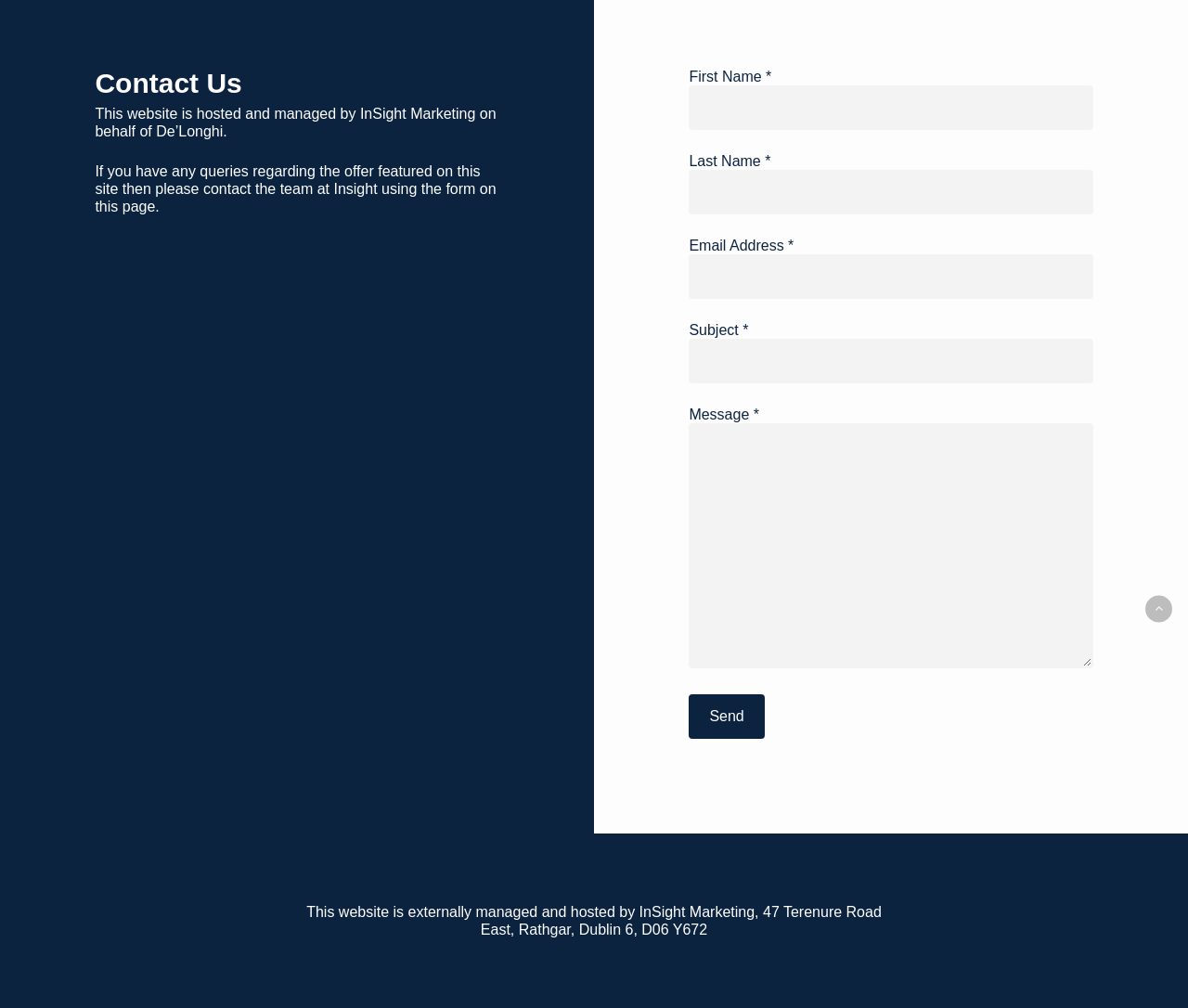Specify the bounding box coordinates (top-left x, top-left y, bottom-right x, bottom-right y) of the UI element in the screenshot that matches this description: name="your-email"

[0.58, 0.252, 0.92, 0.297]